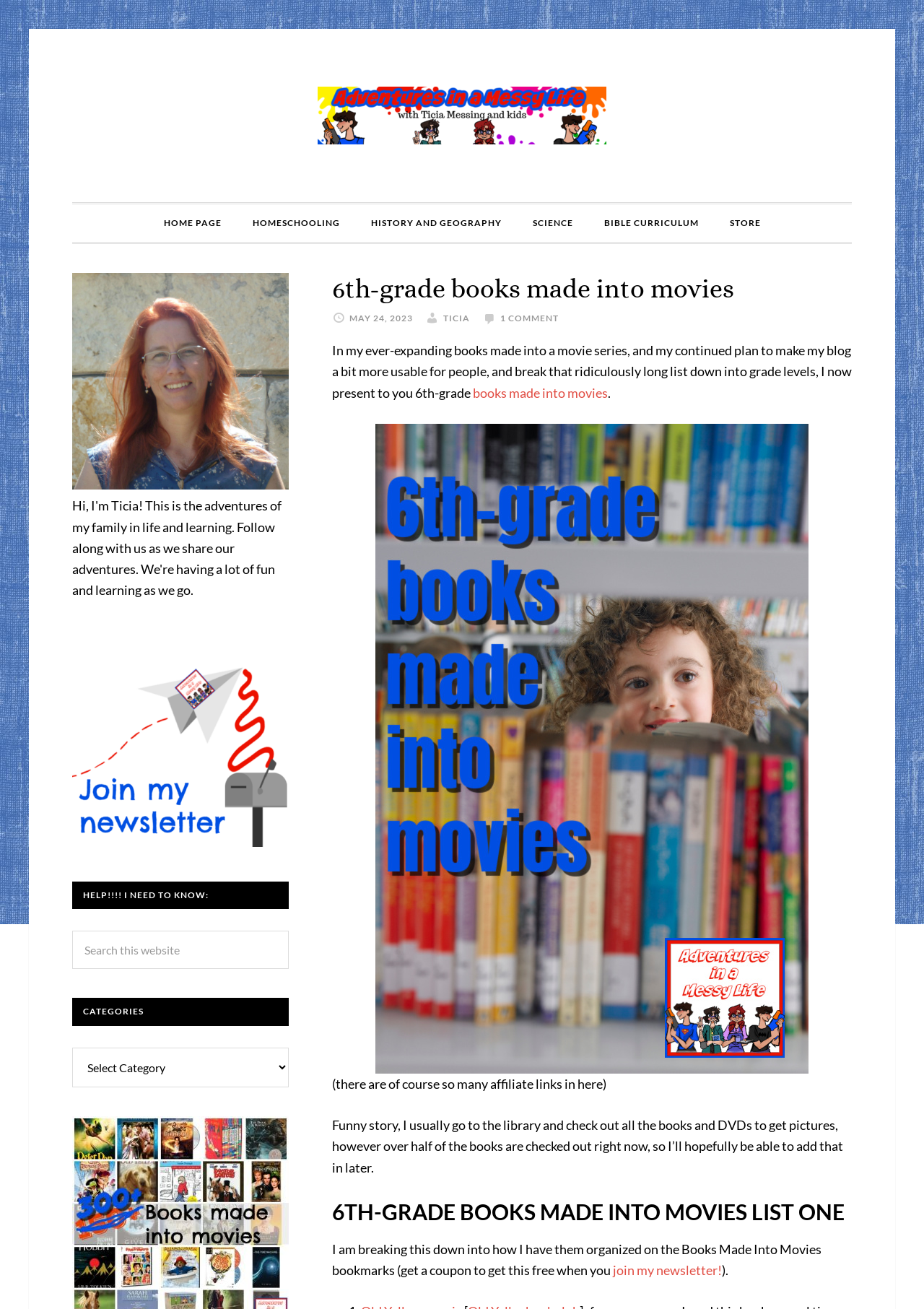Find the bounding box coordinates of the element's region that should be clicked in order to follow the given instruction: "Click on the 'books made into movies' link". The coordinates should consist of four float numbers between 0 and 1, i.e., [left, top, right, bottom].

[0.512, 0.294, 0.658, 0.306]